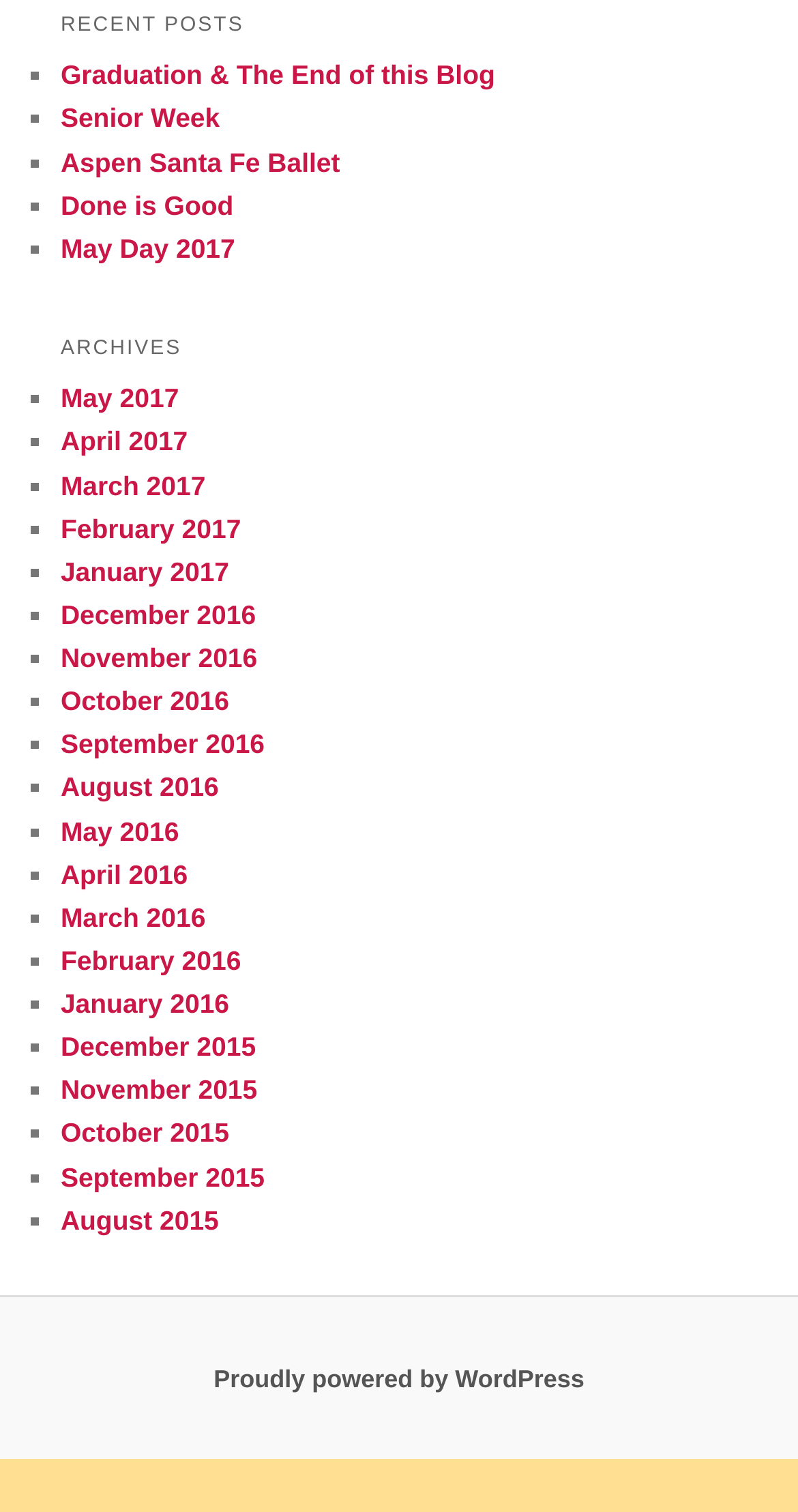Please specify the bounding box coordinates of the clickable section necessary to execute the following command: "read 'Graduation & The End of this Blog' post".

[0.076, 0.04, 0.62, 0.06]